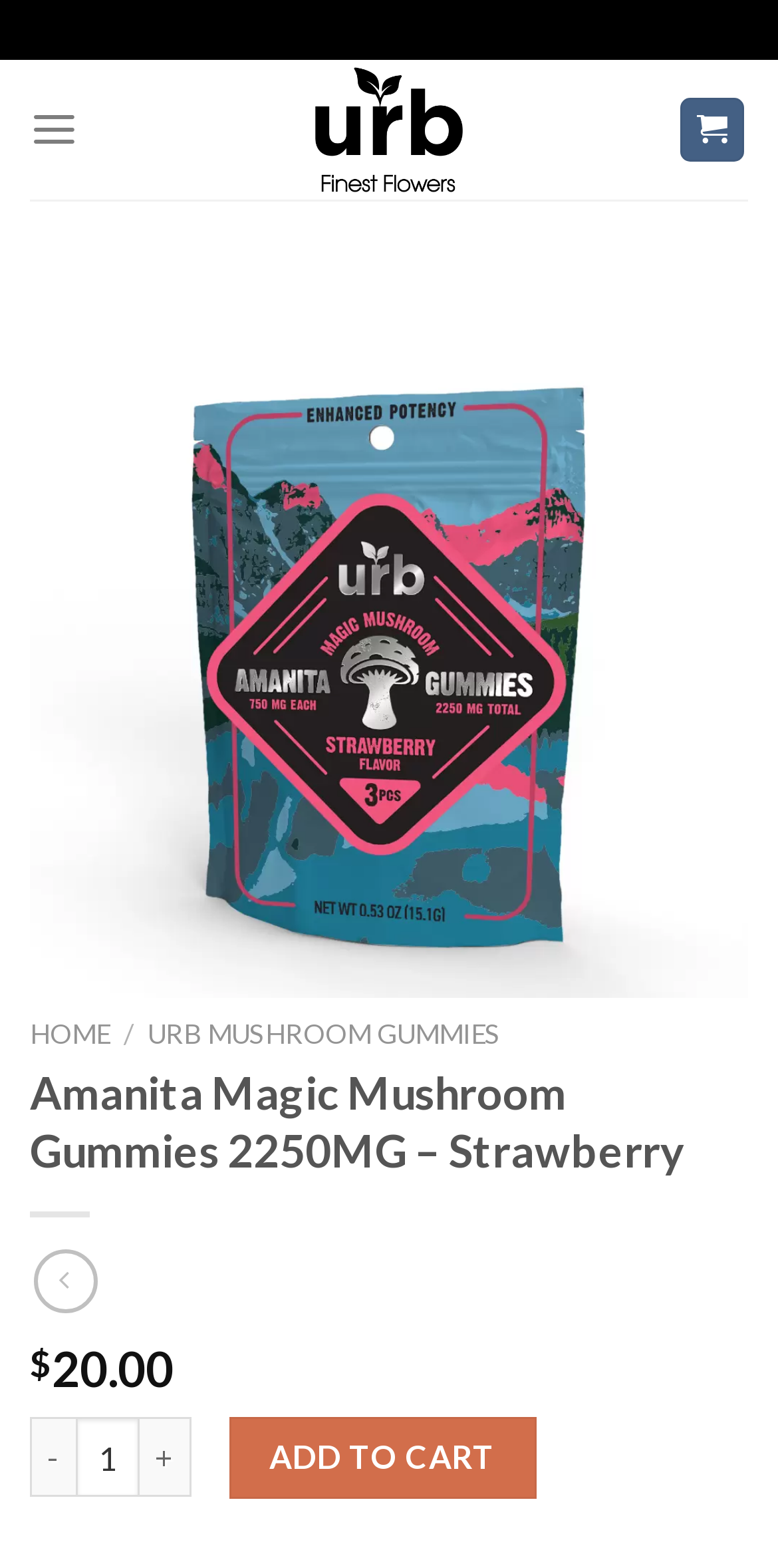Give a one-word or short phrase answer to this question: 
What is the price of the product?

$20.00